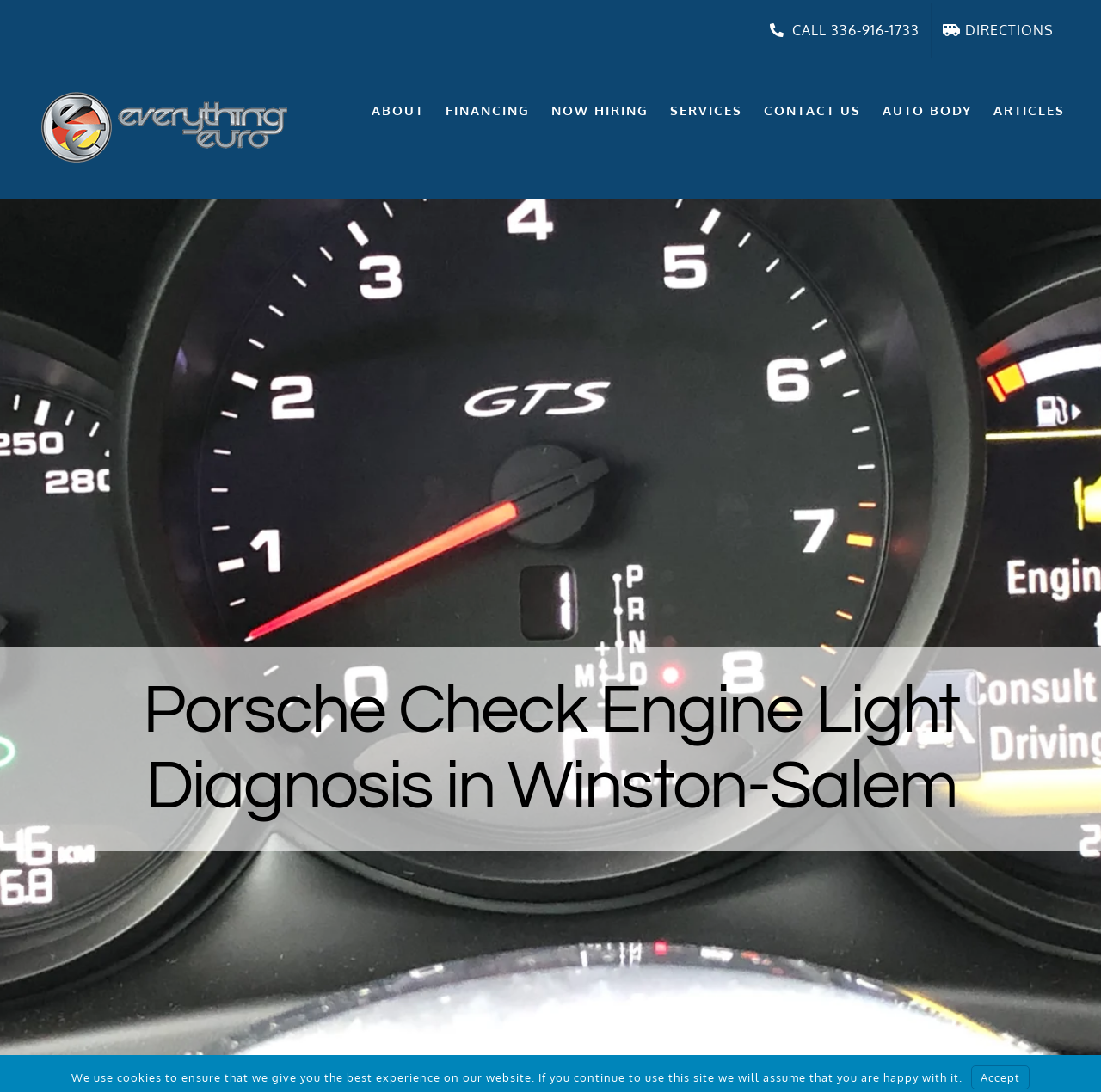Locate the bounding box coordinates of the clickable element to fulfill the following instruction: "Share the post via link". Provide the coordinates as four float numbers between 0 and 1 in the format [left, top, right, bottom].

None